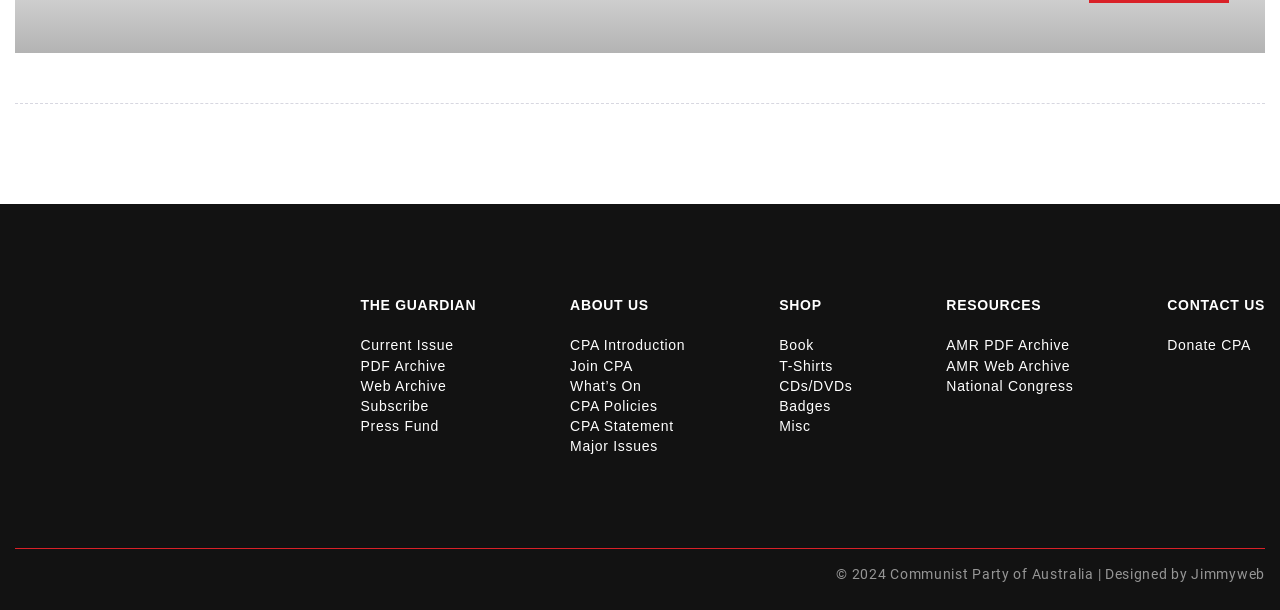From the element description National Congress, predict the bounding box coordinates of the UI element. The coordinates must be specified in the format (top-left x, top-left y, bottom-right x, bottom-right y) and should be within the 0 to 1 range.

[0.739, 0.619, 0.839, 0.645]